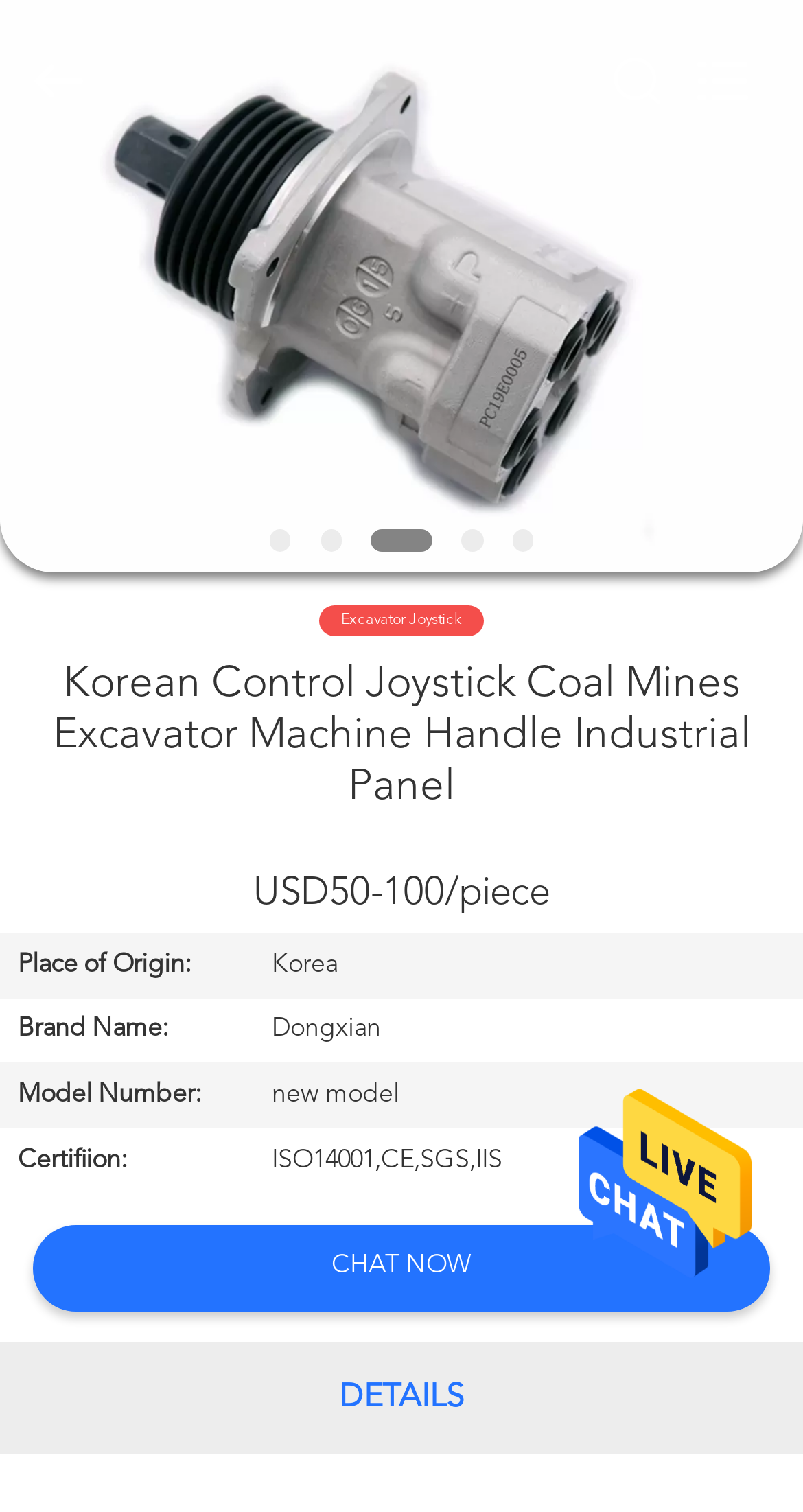What is the certification of the excavator joystick?
Based on the content of the image, thoroughly explain and answer the question.

I found the certification by looking at the table that lists the product details. In the row that says 'Certifiion:', the corresponding cell says 'ISO14001,CE,SGS,IIS'.